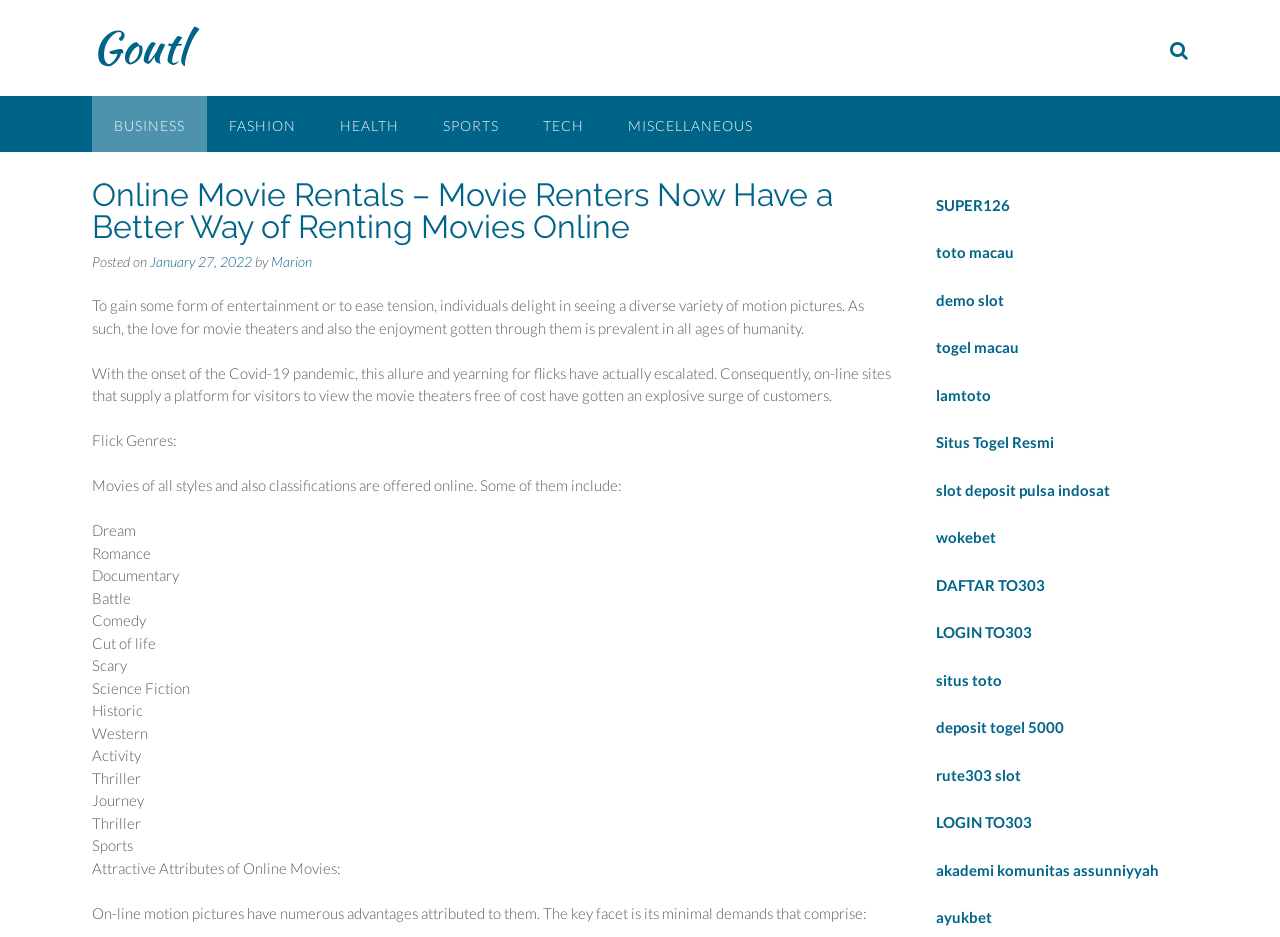Identify the bounding box coordinates for the element you need to click to achieve the following task: "Visit BUSINESS page". The coordinates must be four float values ranging from 0 to 1, formatted as [left, top, right, bottom].

[0.072, 0.102, 0.162, 0.162]